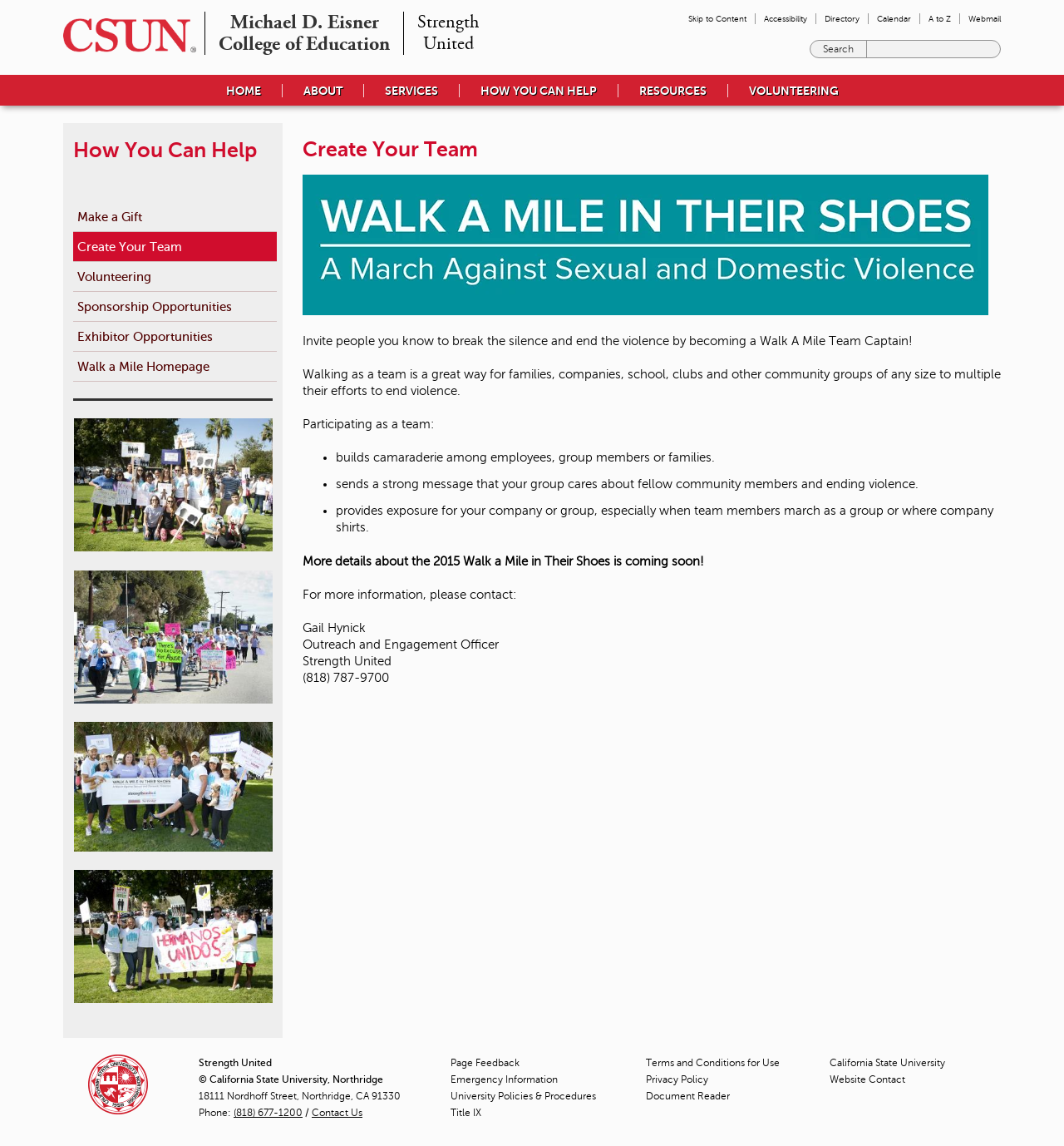Specify the bounding box coordinates of the area that needs to be clicked to achieve the following instruction: "Make a Gift".

[0.069, 0.177, 0.26, 0.203]